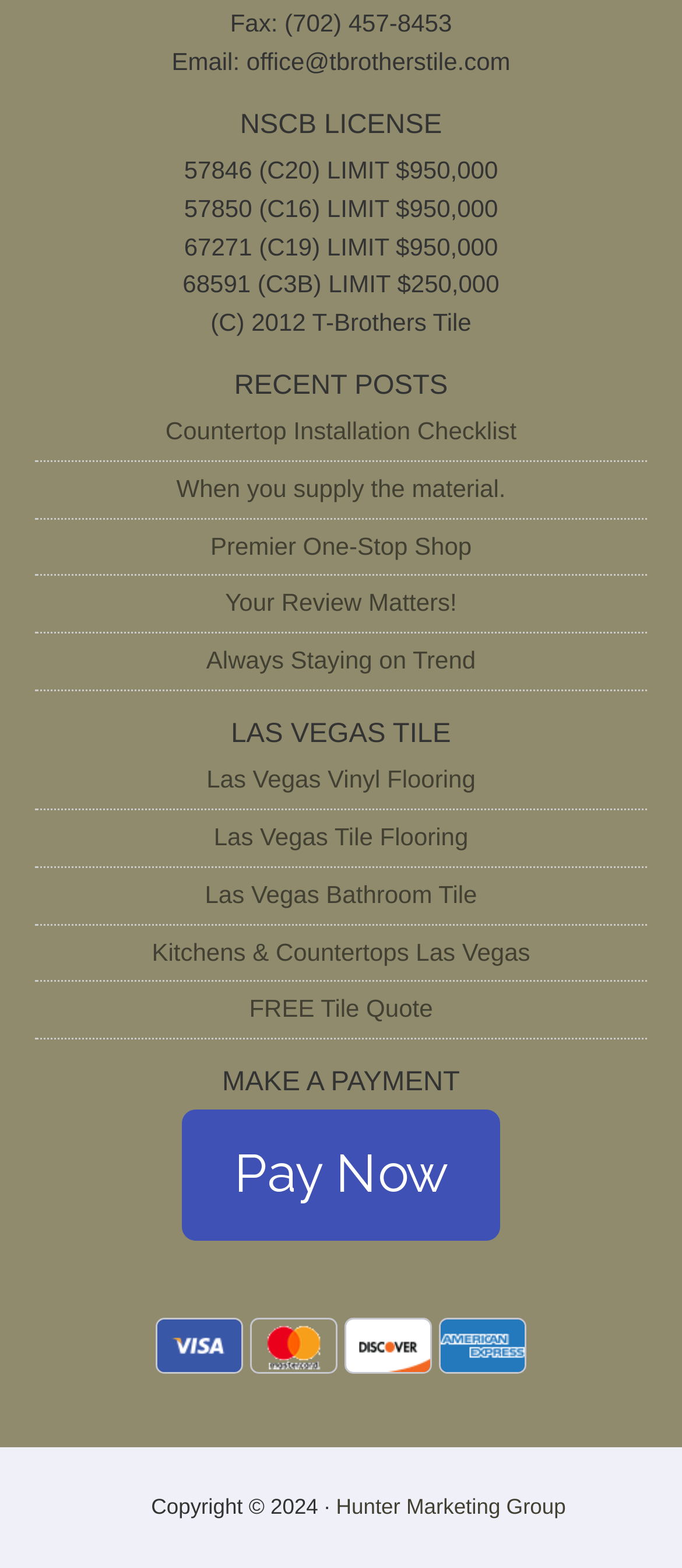Give a concise answer using only one word or phrase for this question:
What is the title of the second section?

RECENT POSTS